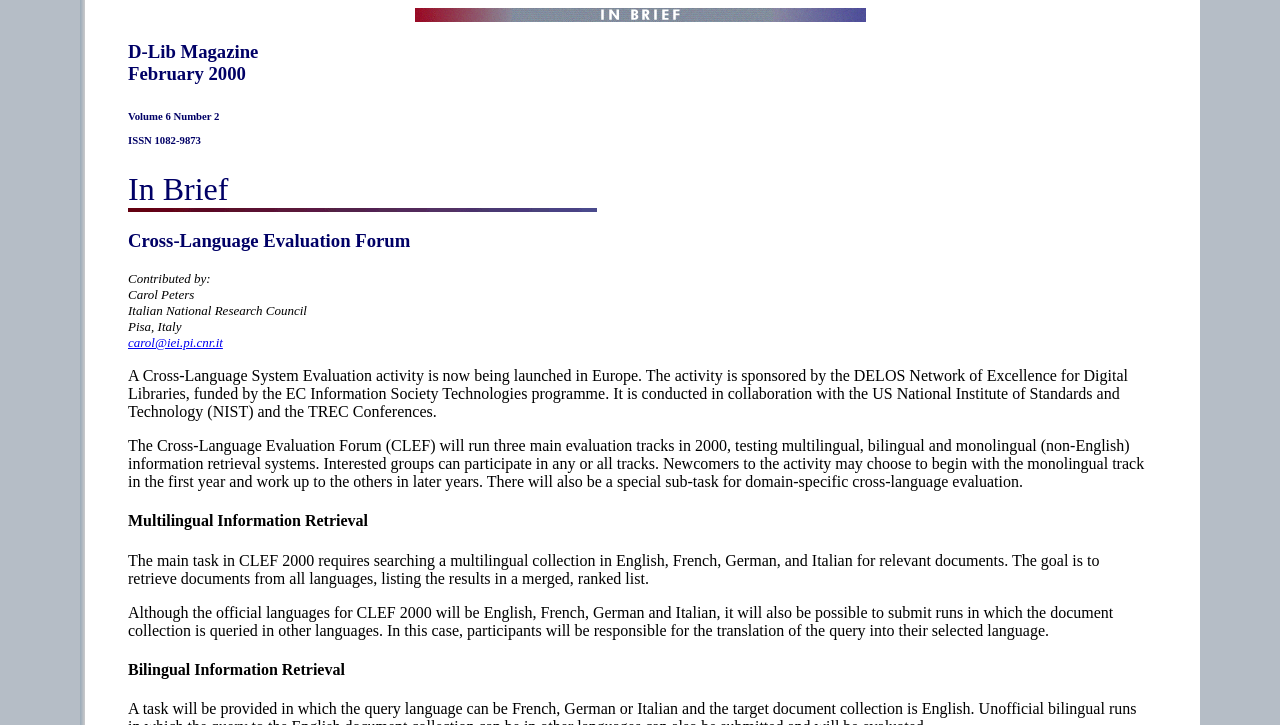Provide an in-depth caption for the webpage.

The webpage is about D-Lib Magazine, specifically the February 2000 issue. At the top, there is a logo image, followed by a heading that reads "D-Lib Magazine February 2000" and a subheading that provides the volume and ISSN number. Below this, there is a section titled "In Brief" with an image and a brief description.

The main content of the page is divided into sections, each with a heading. The first section is about the Cross-Language Evaluation Forum, which is an activity sponsored by the DELOS Network of Excellence for Digital Libraries. The section provides information about the forum, including its goals and tracks, and is written by Carol Peters from the Italian National Research Council.

Below this section, there are two more sections, each with its own heading. The first one is about Multilingual Information Retrieval, which describes the main task of the CLEF 2000, searching a multilingual collection in English, French, German, and Italian. The second section is about Bilingual Information Retrieval, but its content is not provided.

Throughout the page, there are two images, one at the top and one in the "In Brief" section. The text is organized in a clear and readable manner, with headings and paragraphs that provide a good structure to the content.